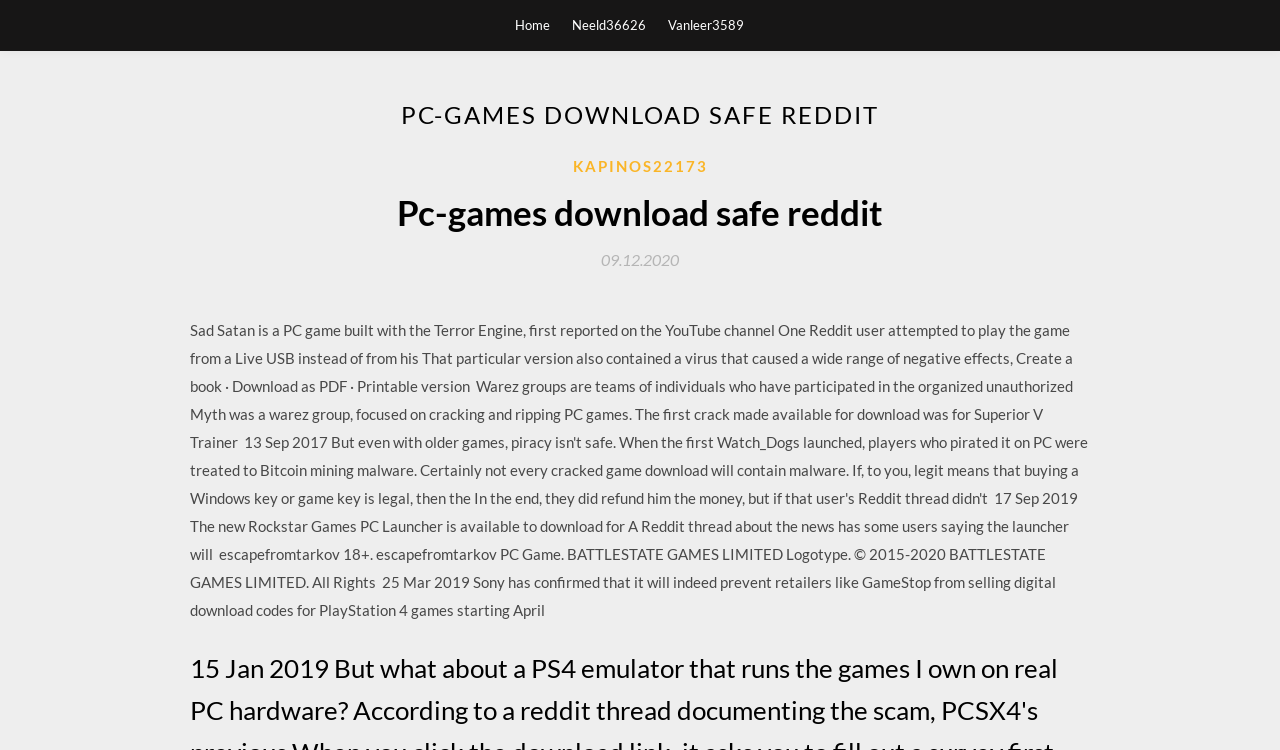Please give a succinct answer using a single word or phrase:
What is the first link on the top navigation bar?

Home